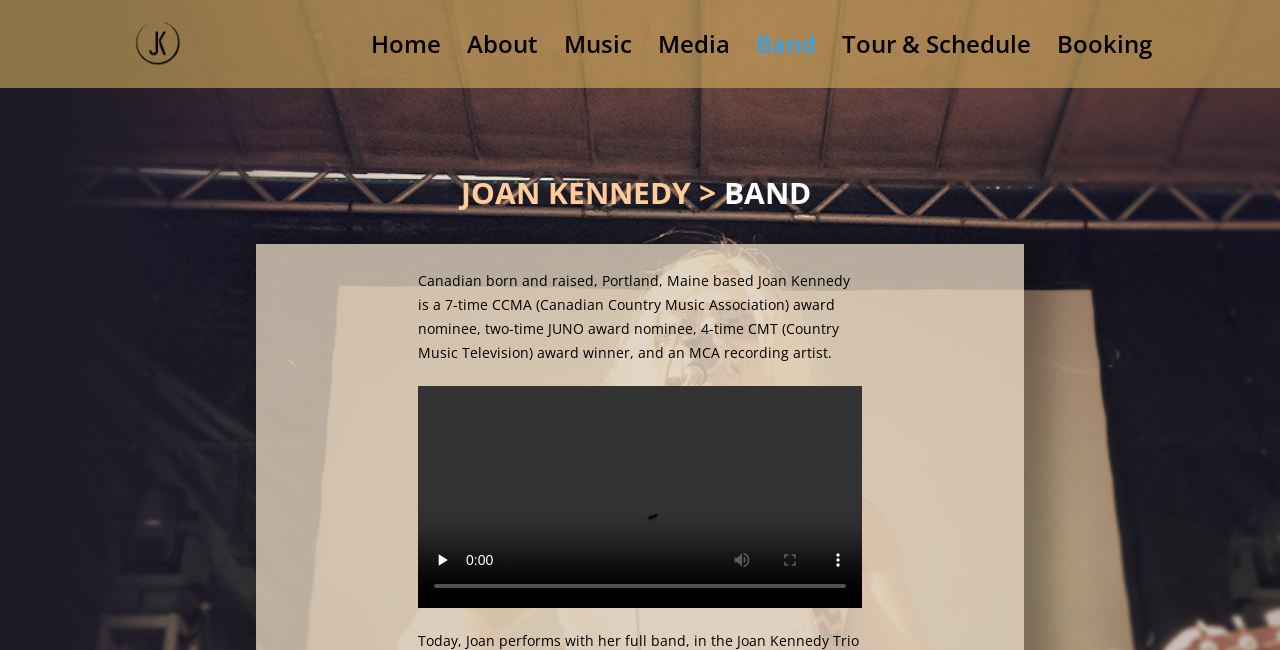Can you provide the bounding box coordinates for the element that should be clicked to implement the instruction: "go to the About page"?

[0.365, 0.057, 0.42, 0.135]